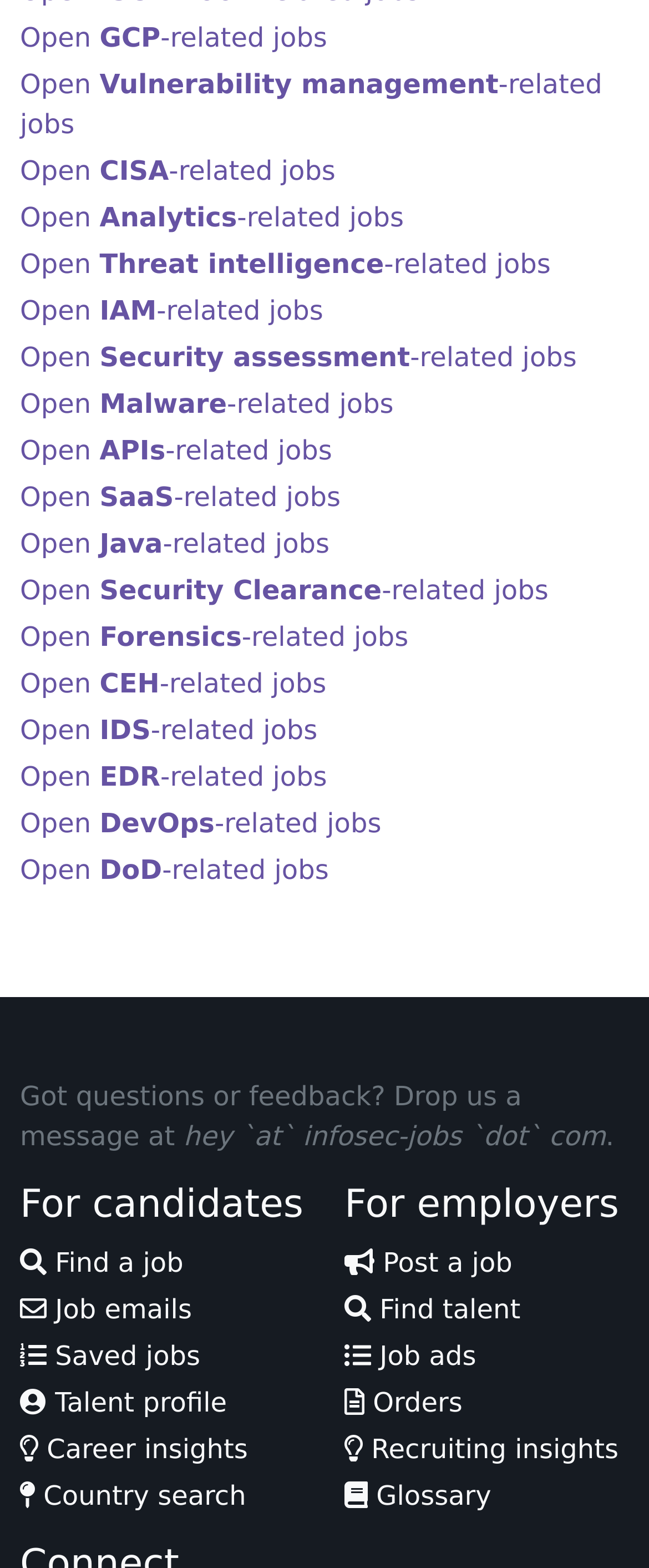Select the bounding box coordinates of the element I need to click to carry out the following instruction: "Post a job".

[0.531, 0.795, 0.79, 0.815]